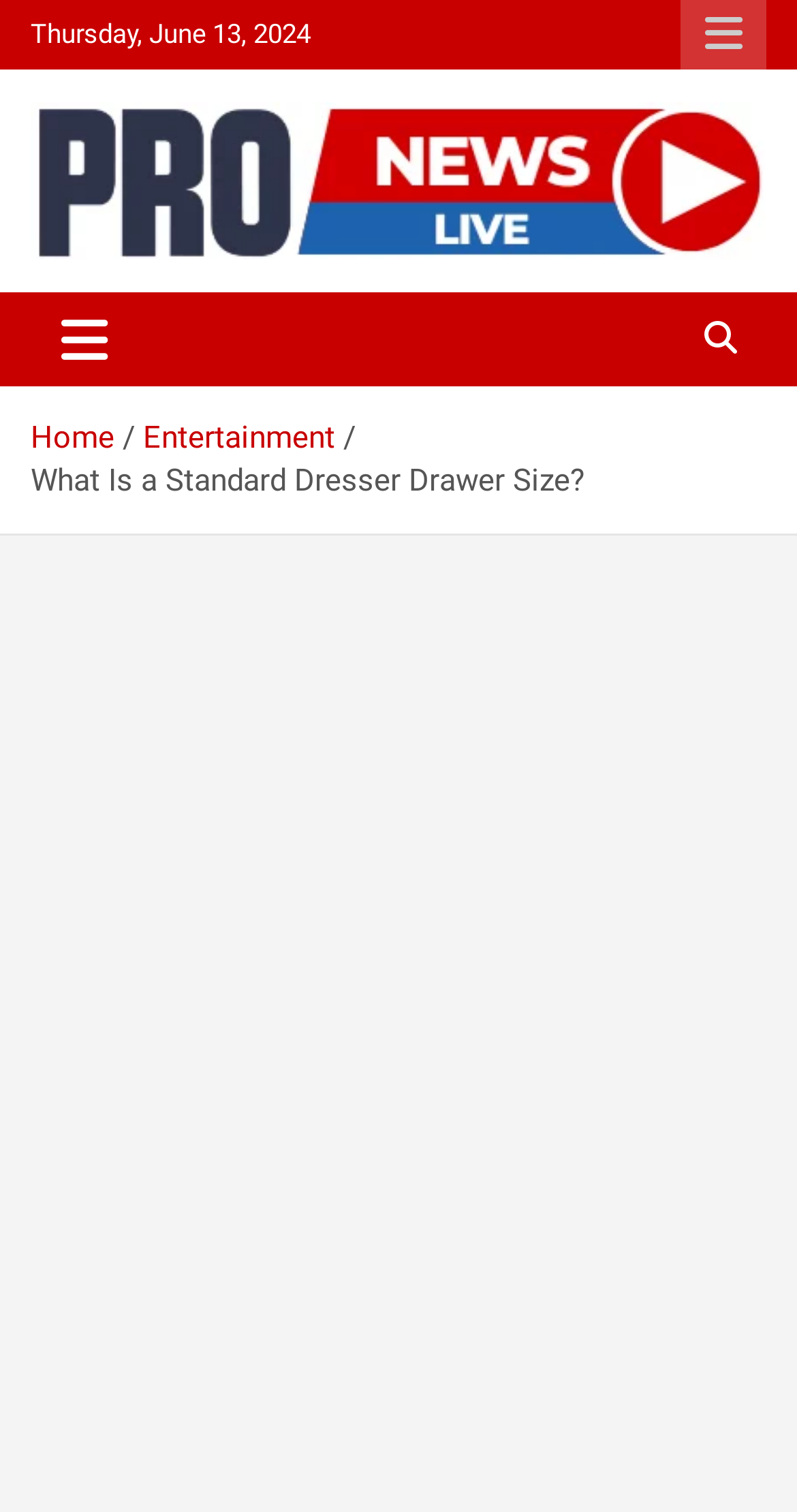Identify the bounding box coordinates for the UI element described by the following text: "Responsive Menu". Provide the coordinates as four float numbers between 0 and 1, in the format [left, top, right, bottom].

[0.854, 0.0, 0.962, 0.046]